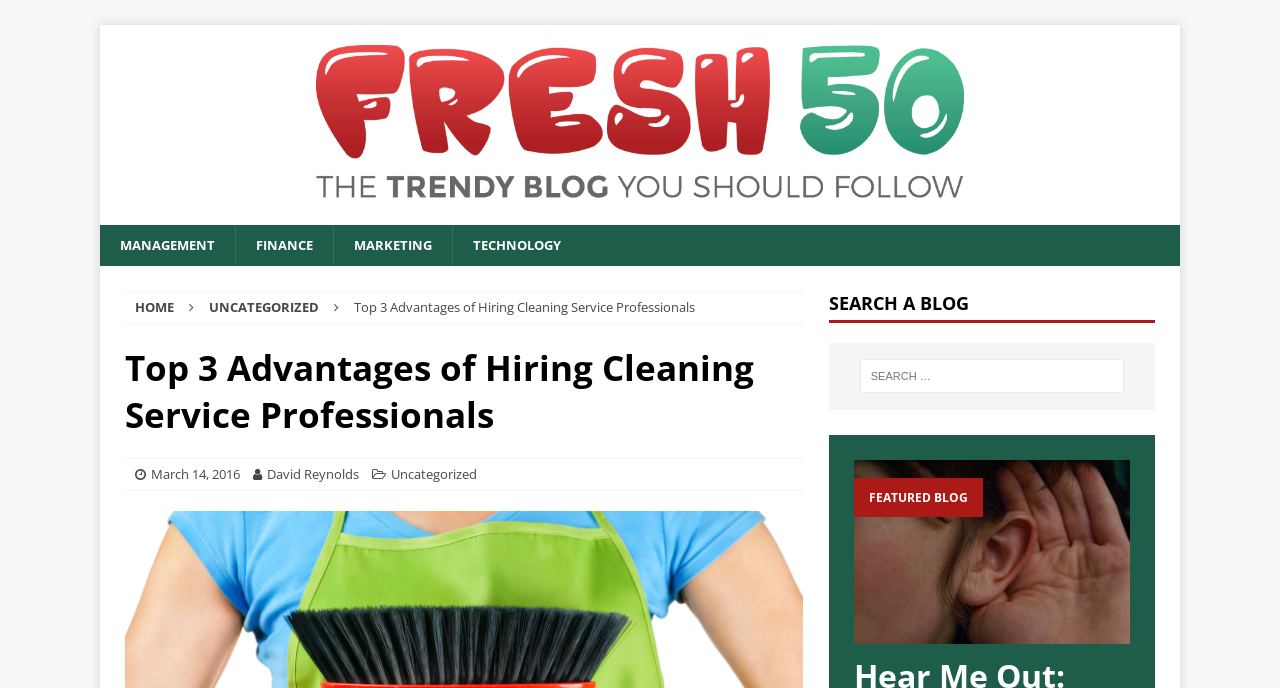What is the name of the logo on the top left? Using the information from the screenshot, answer with a single word or phrase.

Fresh50